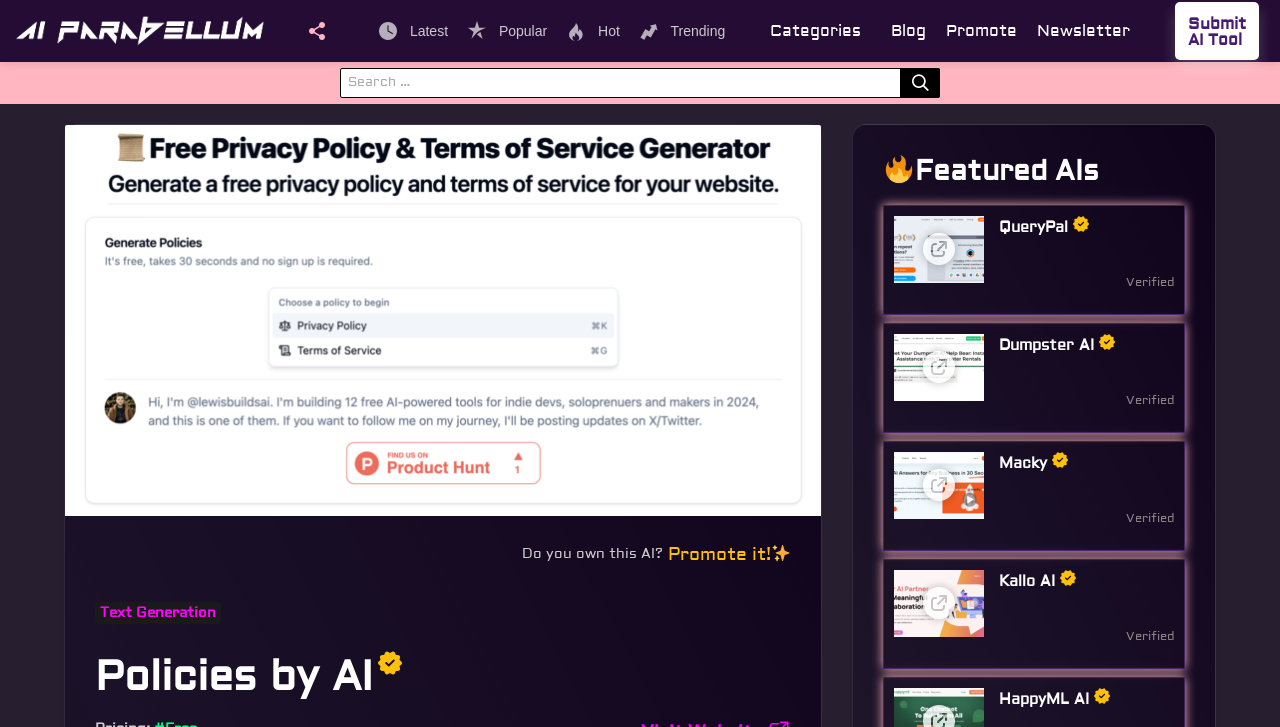Locate the UI element described as follows: "Latest". Return the bounding box coordinates as four float numbers between 0 and 1 in the order [left, top, right, bottom].

[0.288, 0.033, 0.358, 0.052]